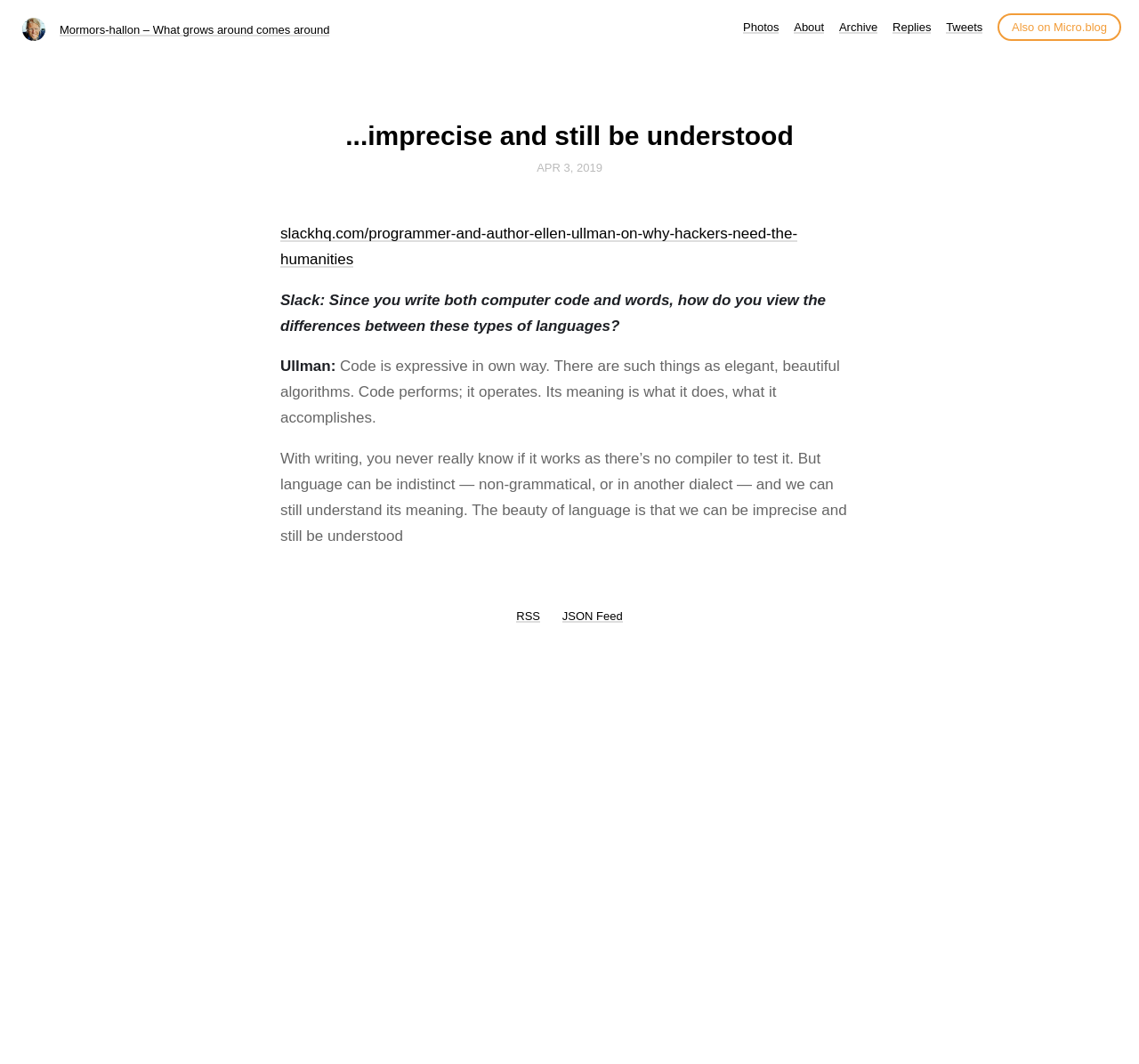What is the date of the article?
Look at the image and answer the question using a single word or phrase.

APR 3, 2019